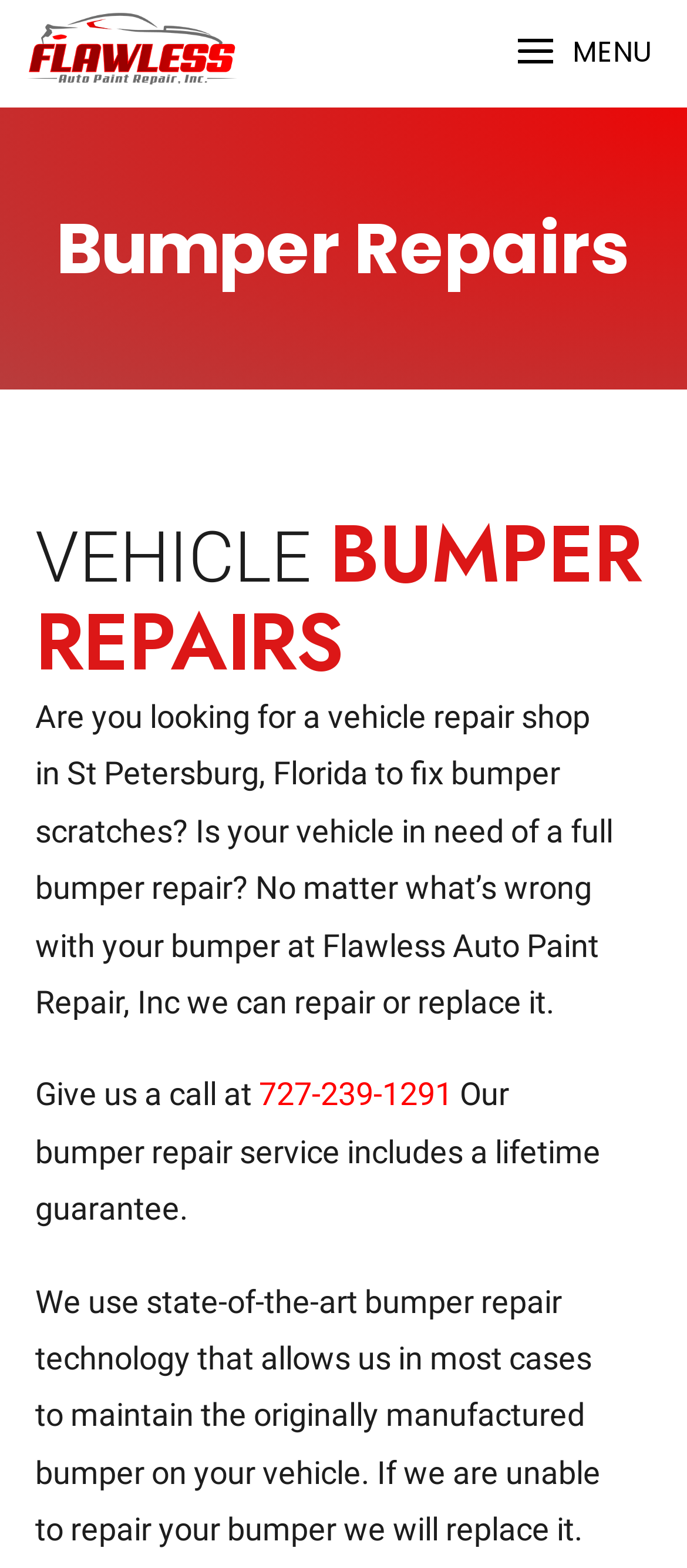Review the image closely and give a comprehensive answer to the question: What is the name of the company that provides bumper repair?

I found this information by looking at the root element of the webpage, which is labeled as 'Bumper Repairs - Flawless'. This suggests that the company name is Flawless Auto Paint Repair, Inc.